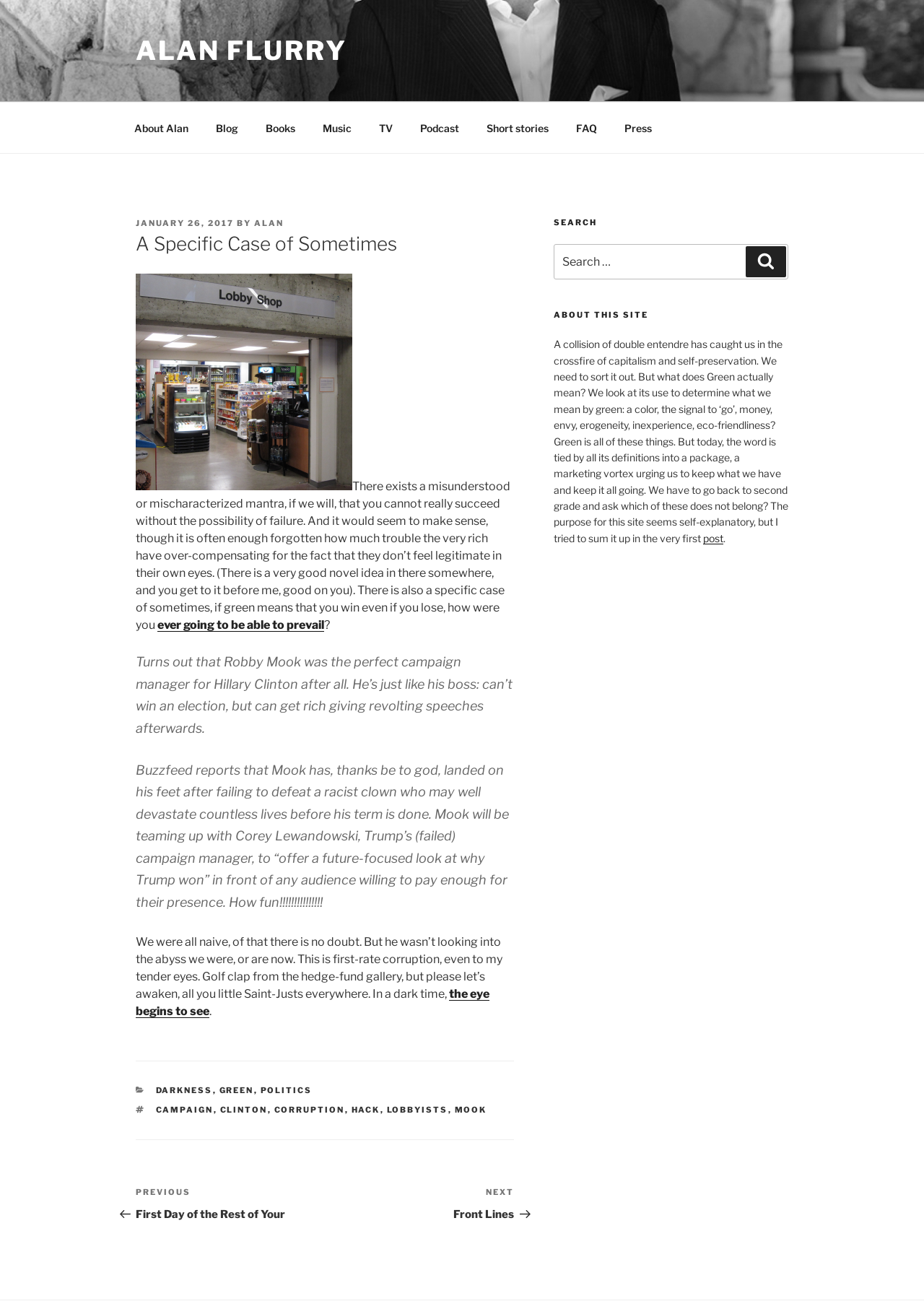Identify the bounding box coordinates of the clickable section necessary to follow the following instruction: "Click on the 'FAQ' link". The coordinates should be presented as four float numbers from 0 to 1, i.e., [left, top, right, bottom].

[0.609, 0.084, 0.659, 0.111]